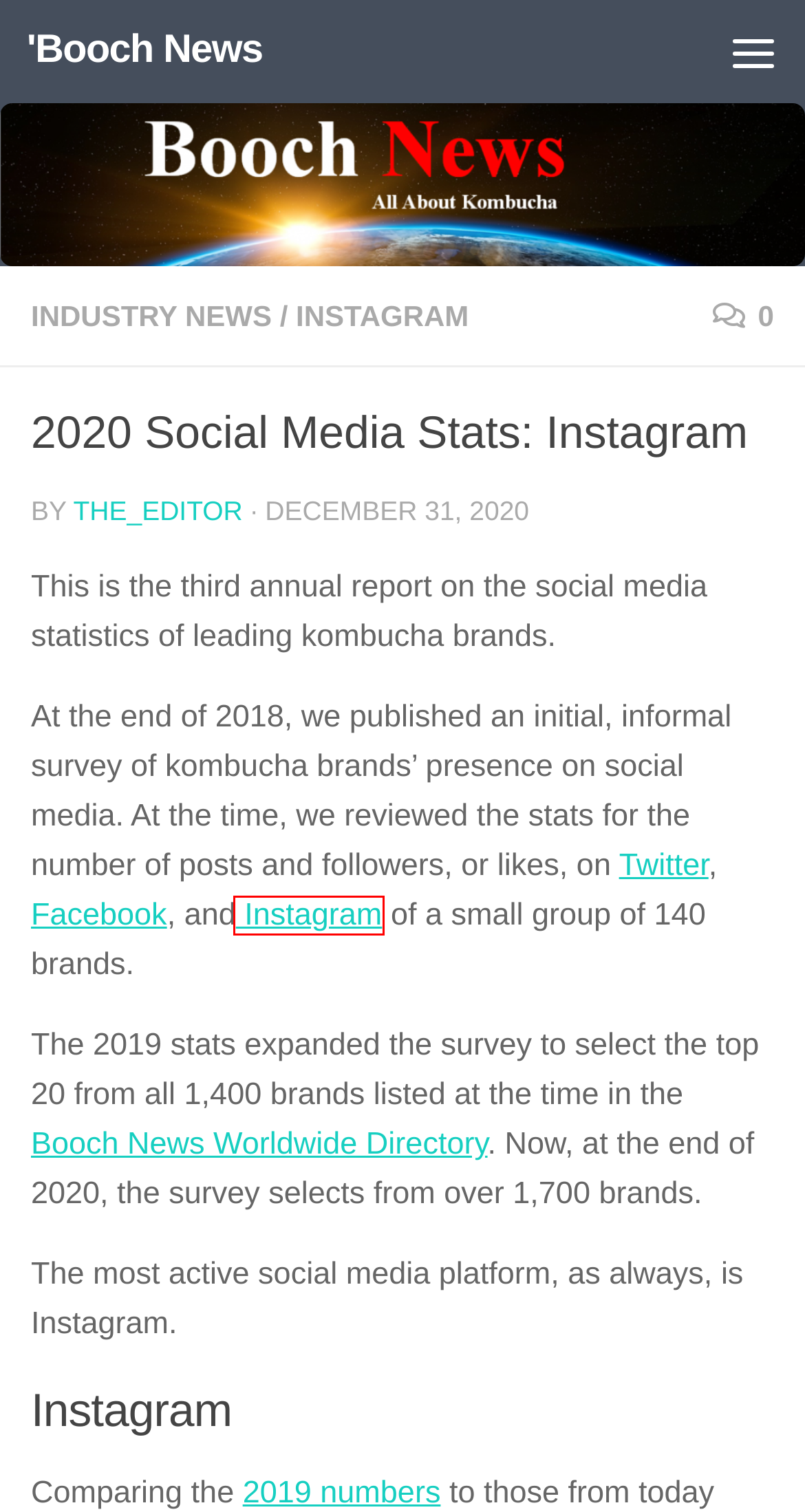Review the screenshot of a webpage containing a red bounding box around an element. Select the description that best matches the new webpage after clicking the highlighted element. The options are:
A. Kombucha on Twitter : 'Booch News
B. 'Booch News : All about Kombucha
C. Worldwide Directory : 'Booch News
D. Kombucha on Instagram : 'Booch News
E. Instagram Archives : 'Booch News
F. 2019 Social Media Stats: Instagram : 'Booch News
G. Industry News Archives : 'Booch News
H. Kombucha on Facebook : 'Booch News

D